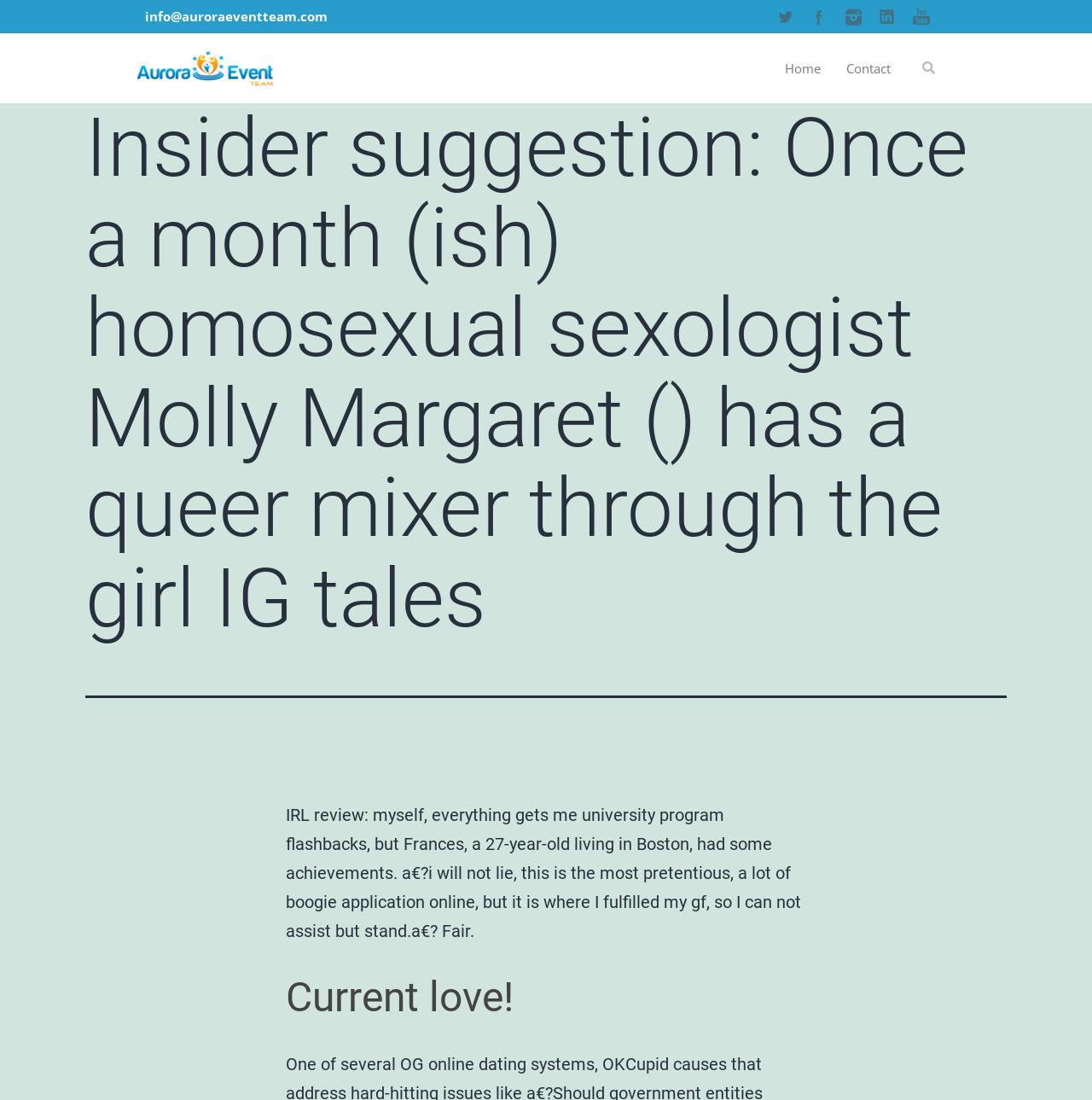How many social media links are present on the webpage?
Respond to the question with a well-detailed and thorough answer.

The social media links are present on the top right side of the webpage, and there are 5 links: Twitter, Facebook, Instagram, LinkedIn, and YouTube.